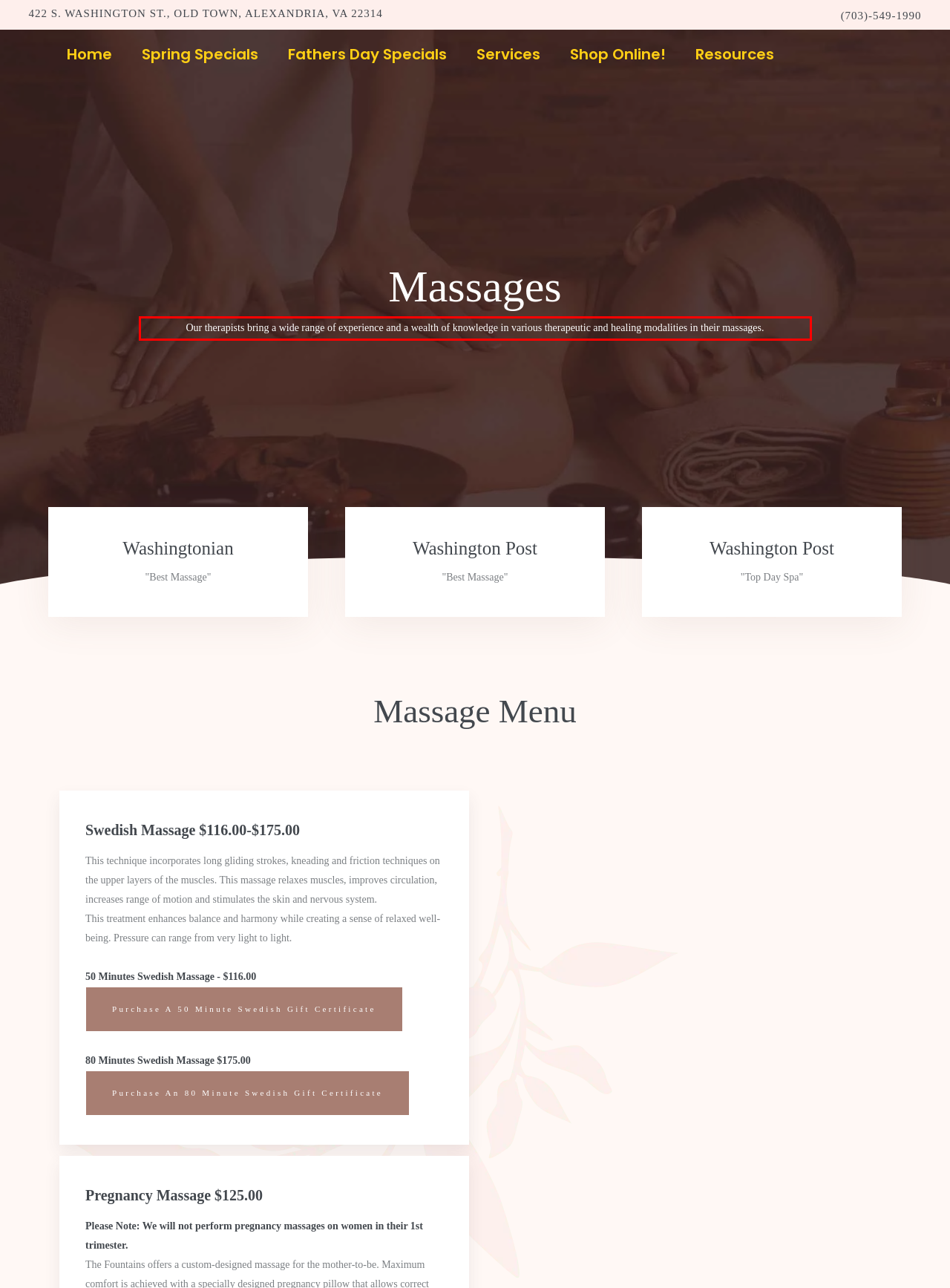There is a UI element on the webpage screenshot marked by a red bounding box. Extract and generate the text content from within this red box.

Our therapists bring a wide range of experience and a wealth of knowledge in various therapeutic and healing modalities in their massages.